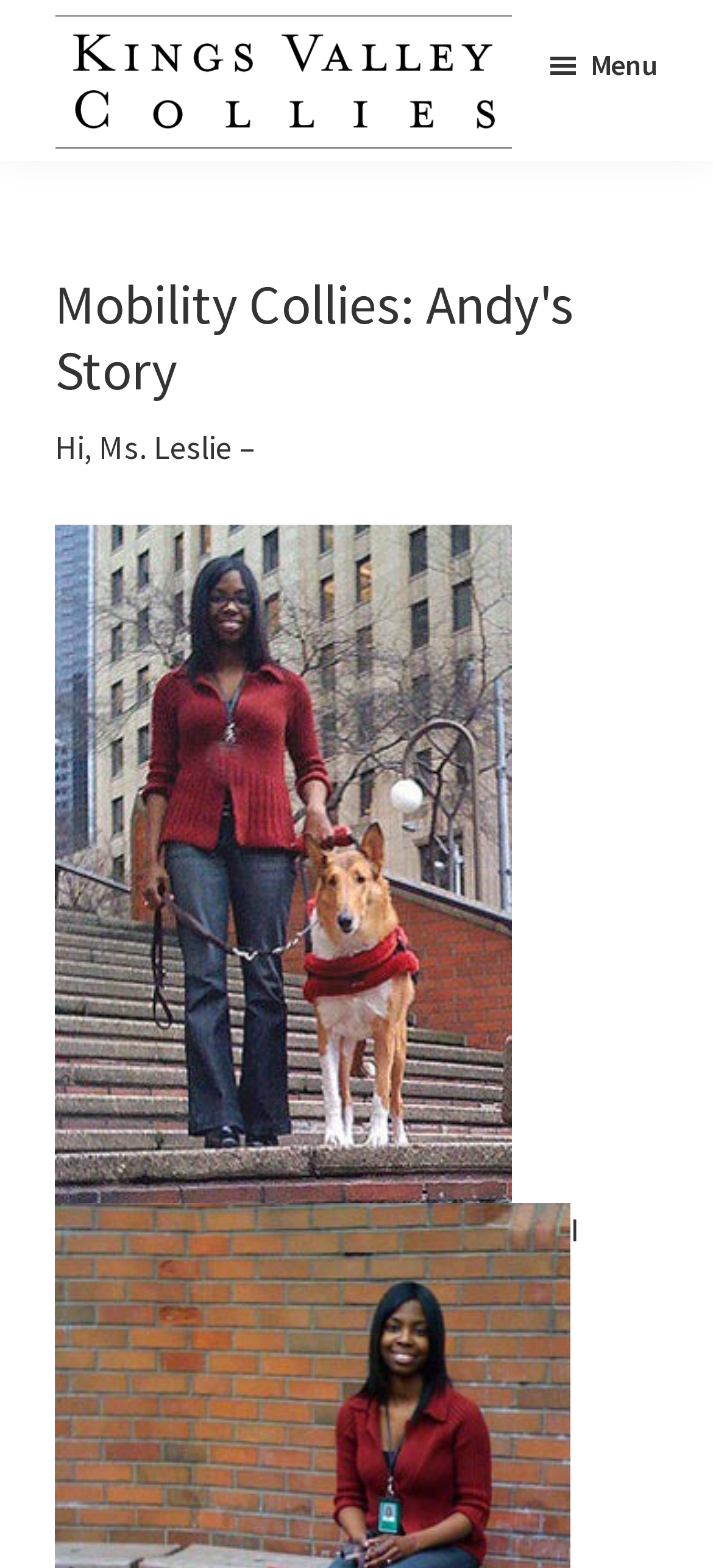Offer a meticulous caption that includes all visible features of the webpage.

The webpage is about Andy's story, specifically his journey with Mobility Collies. At the top-left corner, there is a link to "Skip to main content". Next to it, on the same horizontal level, is a link to "Kings Valley Collies" accompanied by an image with the same name. Below the image, there is a text "Collie Puppies & Service Dogs". 

On the top-right corner, there is a button with a menu icon. When expanded, it reveals a header section with a heading "Mobility Collies: Andy's Story". Below the heading, there is a paragraph starting with "Hi, Ms. Leslie –" followed by an image of Collie Andy, who is trained by Kings Valley Collies in Corvallis, Oregon, for assistance with partner Devin in a city setting.